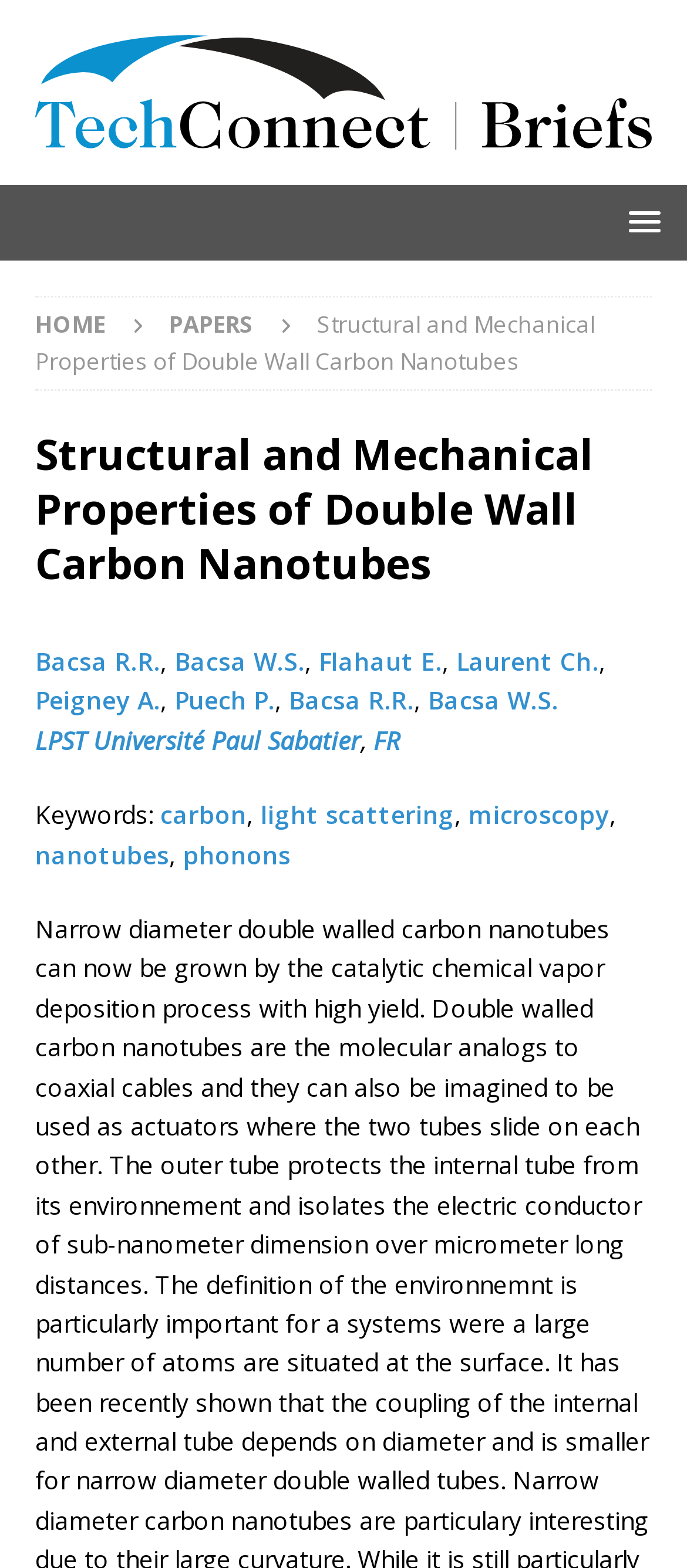Please locate the bounding box coordinates of the element that should be clicked to achieve the given instruction: "Click on the 'HOME' link".

[0.051, 0.196, 0.154, 0.217]